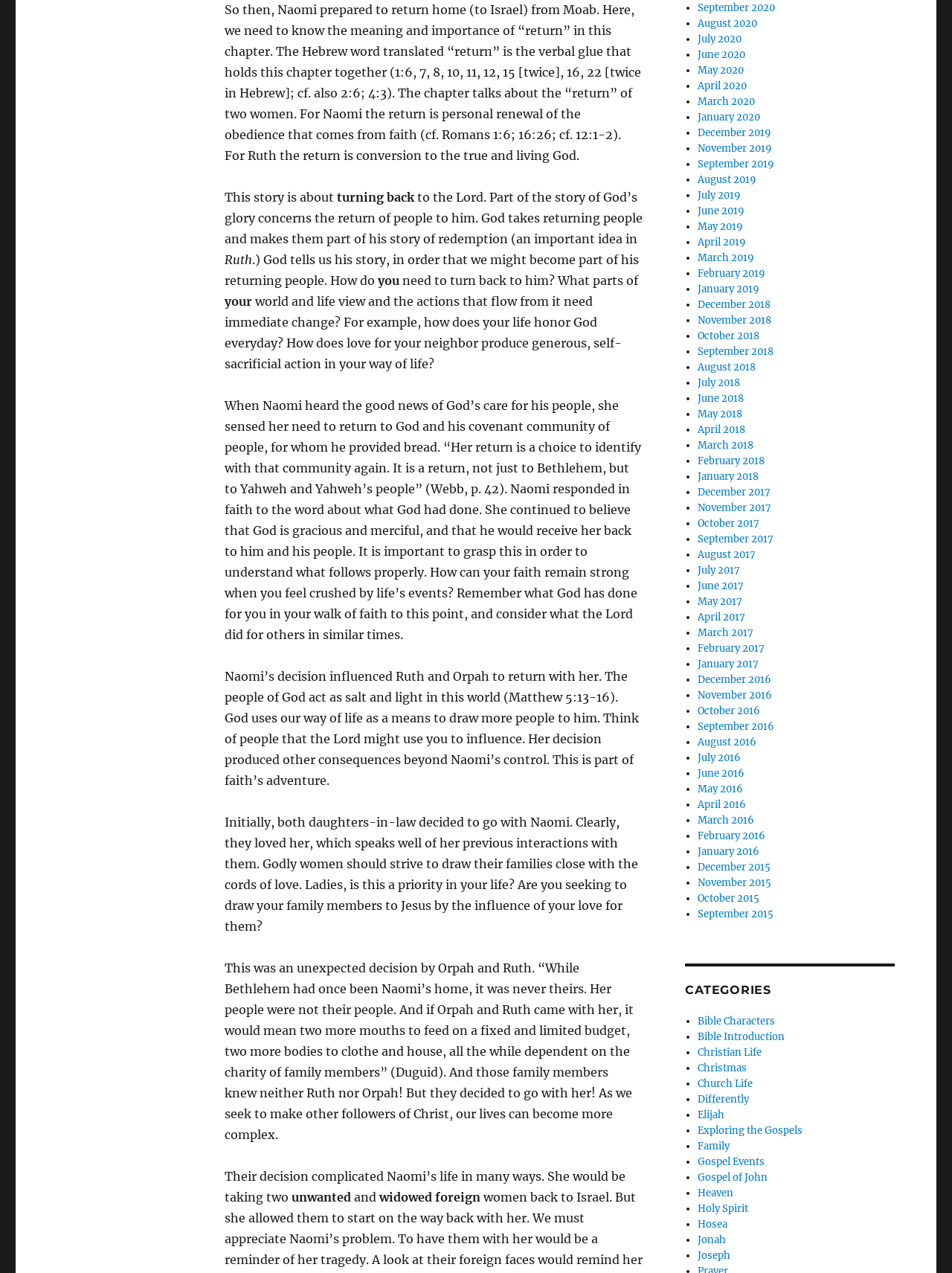What is the main topic of this chapter?
Using the visual information from the image, give a one-word or short-phrase answer.

Return